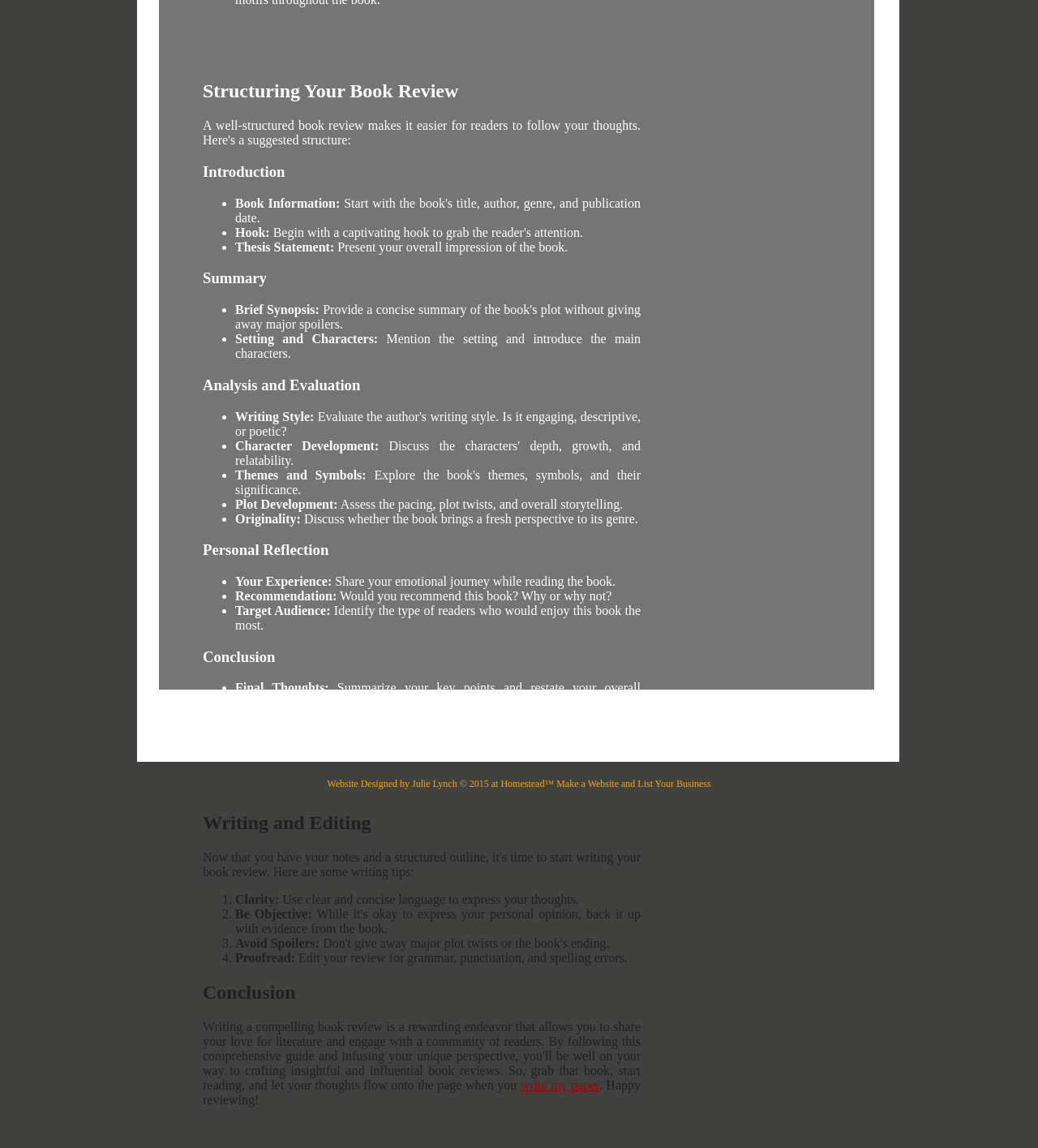Please give a succinct answer to the question in one word or phrase:
What is the purpose of the 'Hook' in a book review?

Present overall impression